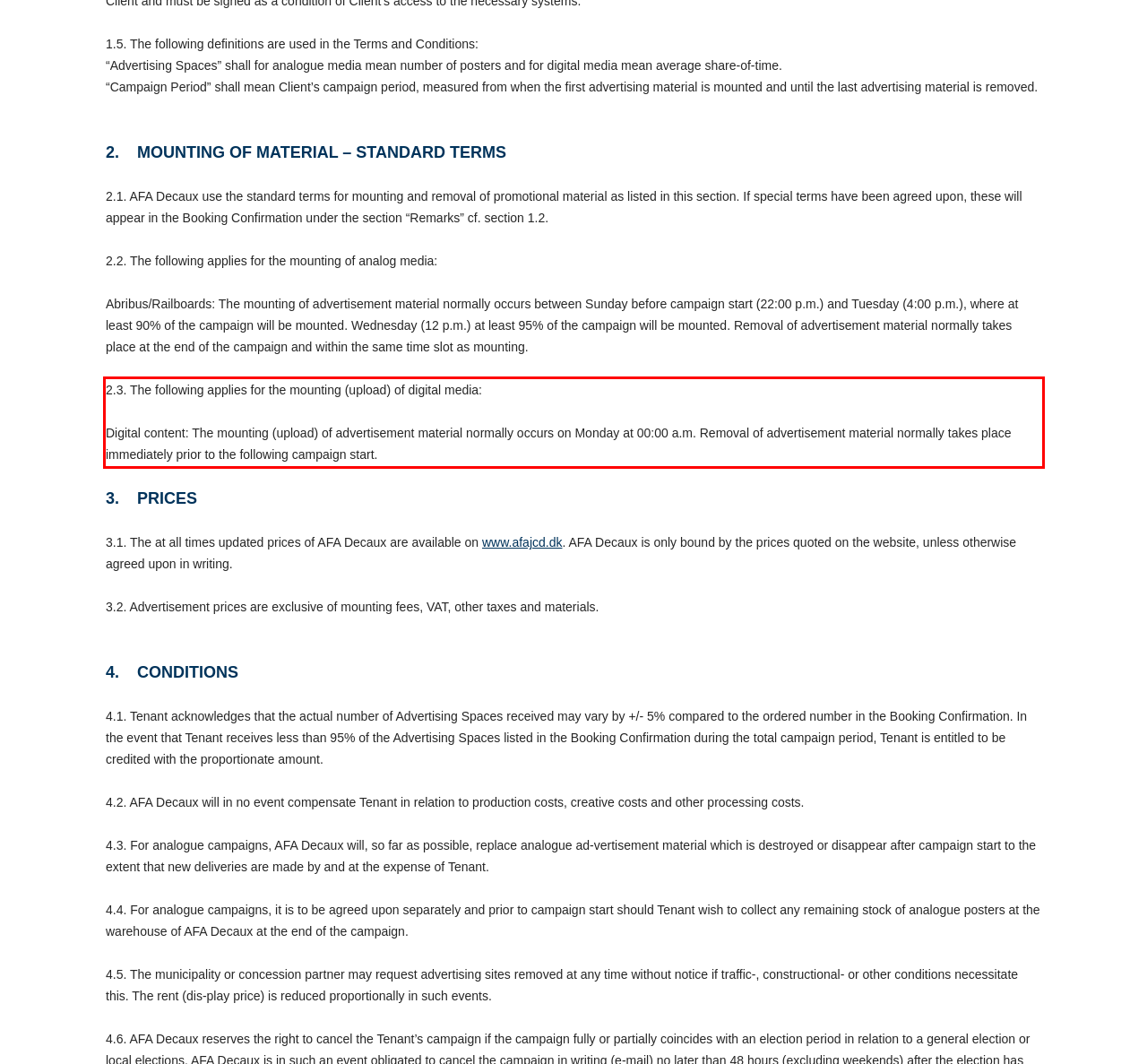Using the provided webpage screenshot, recognize the text content in the area marked by the red bounding box.

2.3. The following applies for the mounting (upload) of digital media: Digital content: The mounting (upload) of advertisement material normally occurs on Monday at 00:00 a.m. Removal of advertisement material normally takes place immediately prior to the following campaign start.